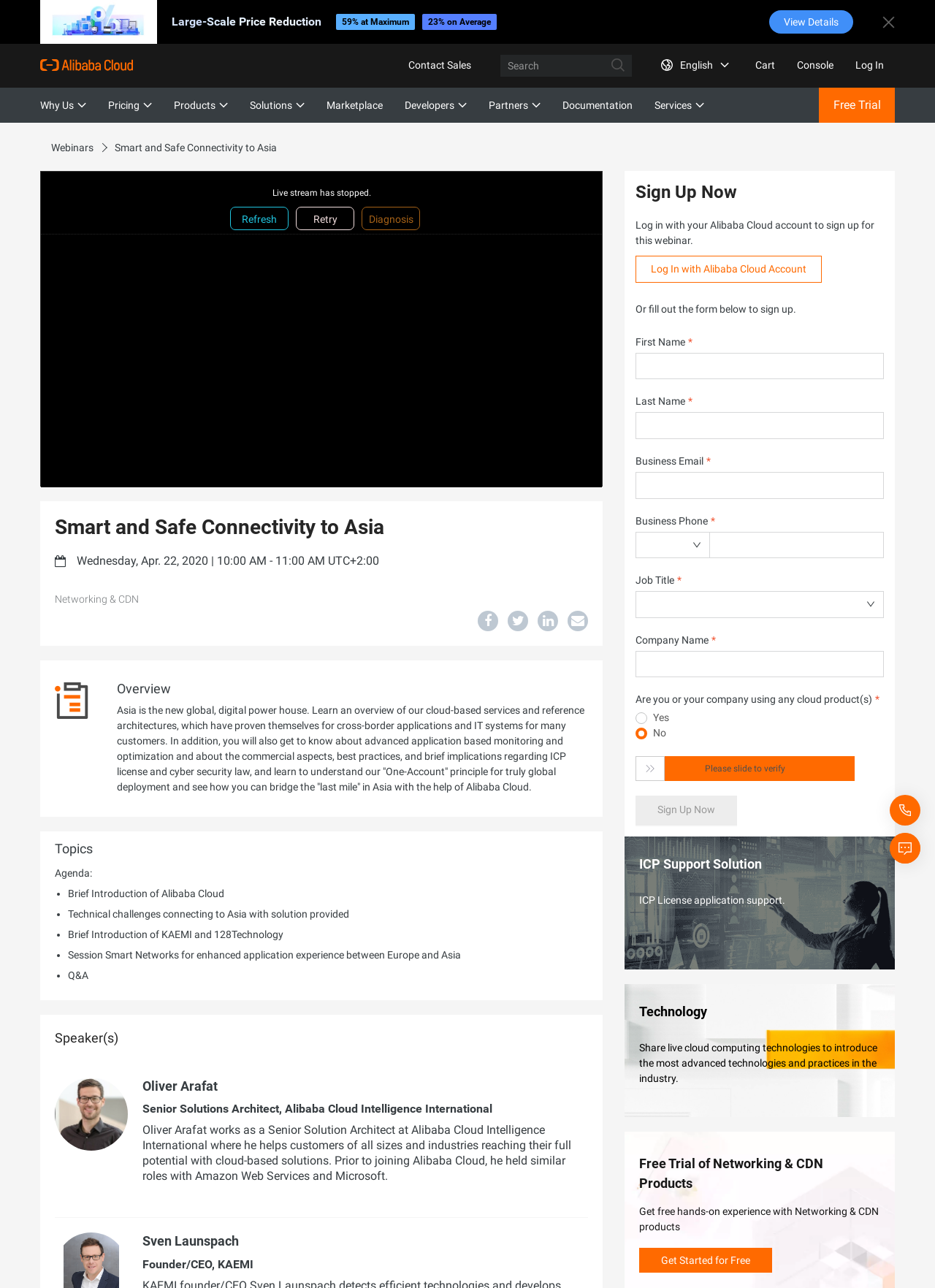Give the bounding box coordinates for the element described by: ".cls-1{fill:#ff6a00;fill:}".

[0.043, 0.034, 0.142, 0.067]